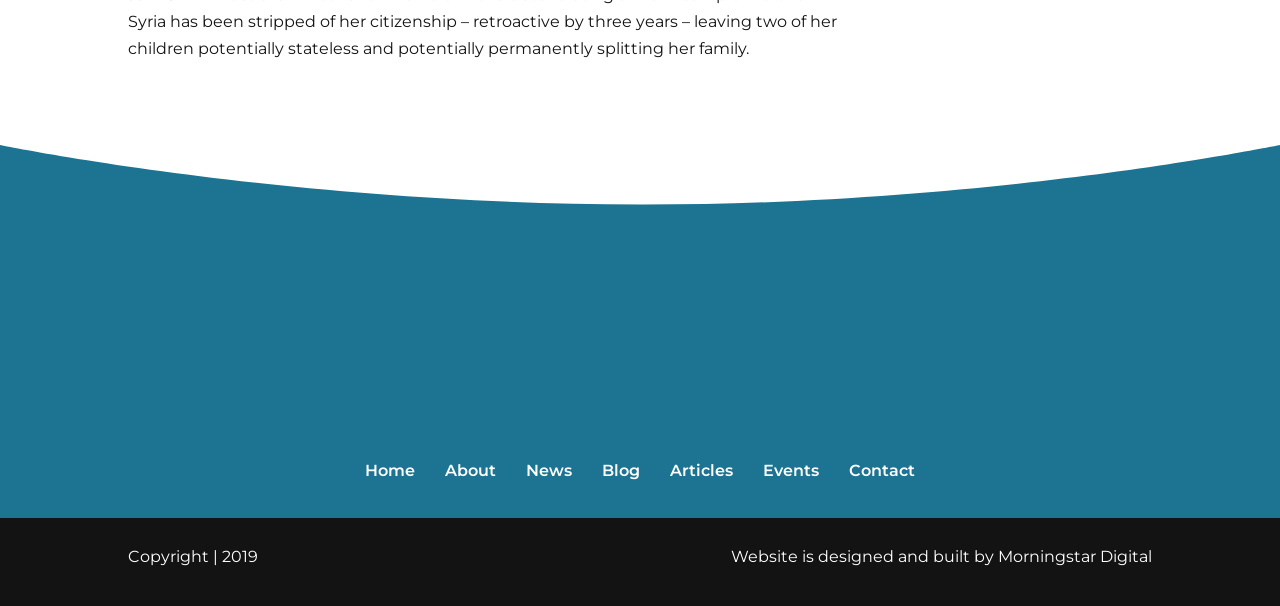Can you give a comprehensive explanation to the question given the content of the image?
How many menu items are there?

I counted the number of link elements at the top of the page, and there are 7 menu items: 'Home', 'About', 'News', 'Blog', 'Articles', 'Events', and 'Contact'.